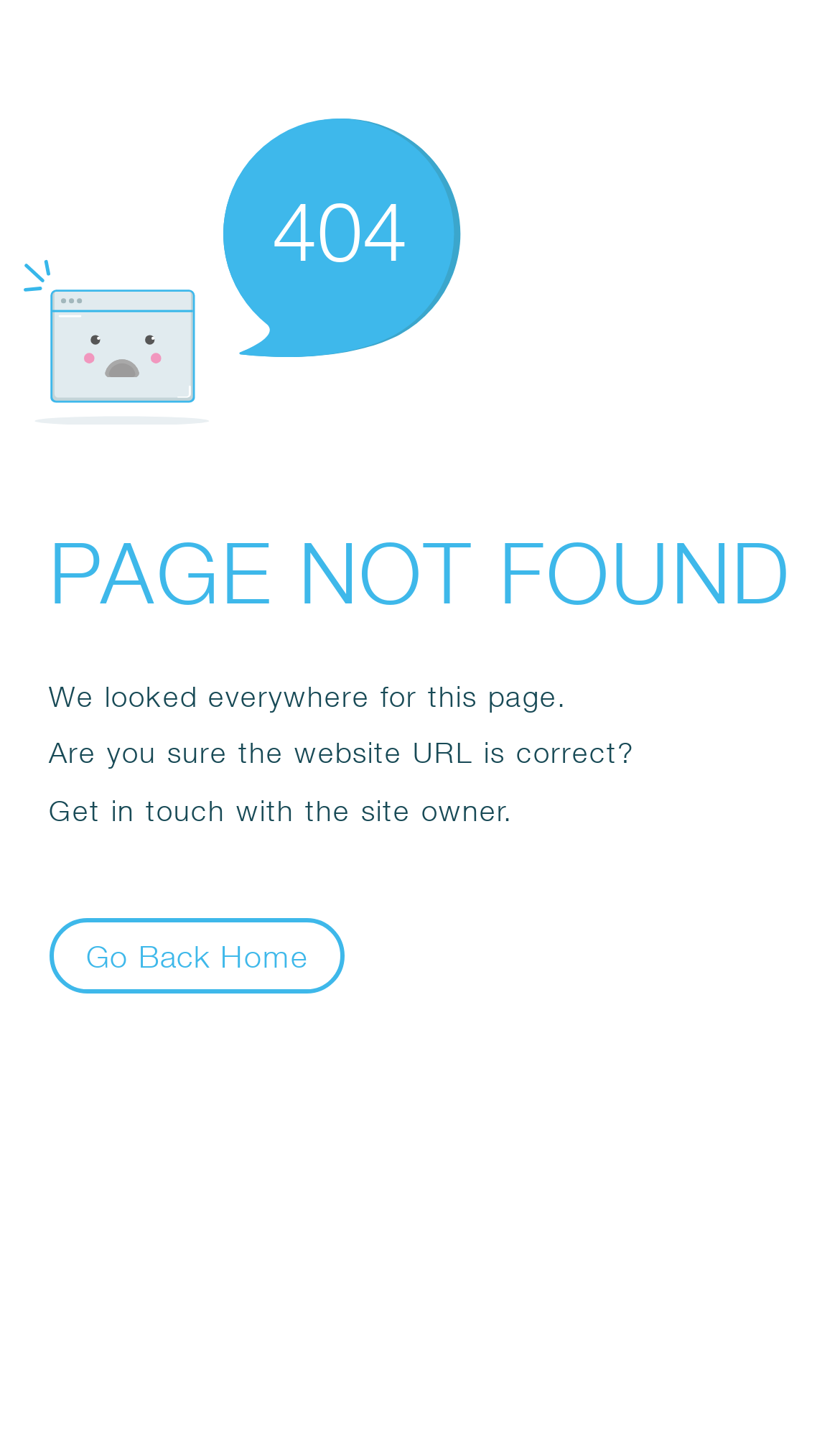What is the user advised to check?
Observe the image and answer the question with a one-word or short phrase response.

Website URL